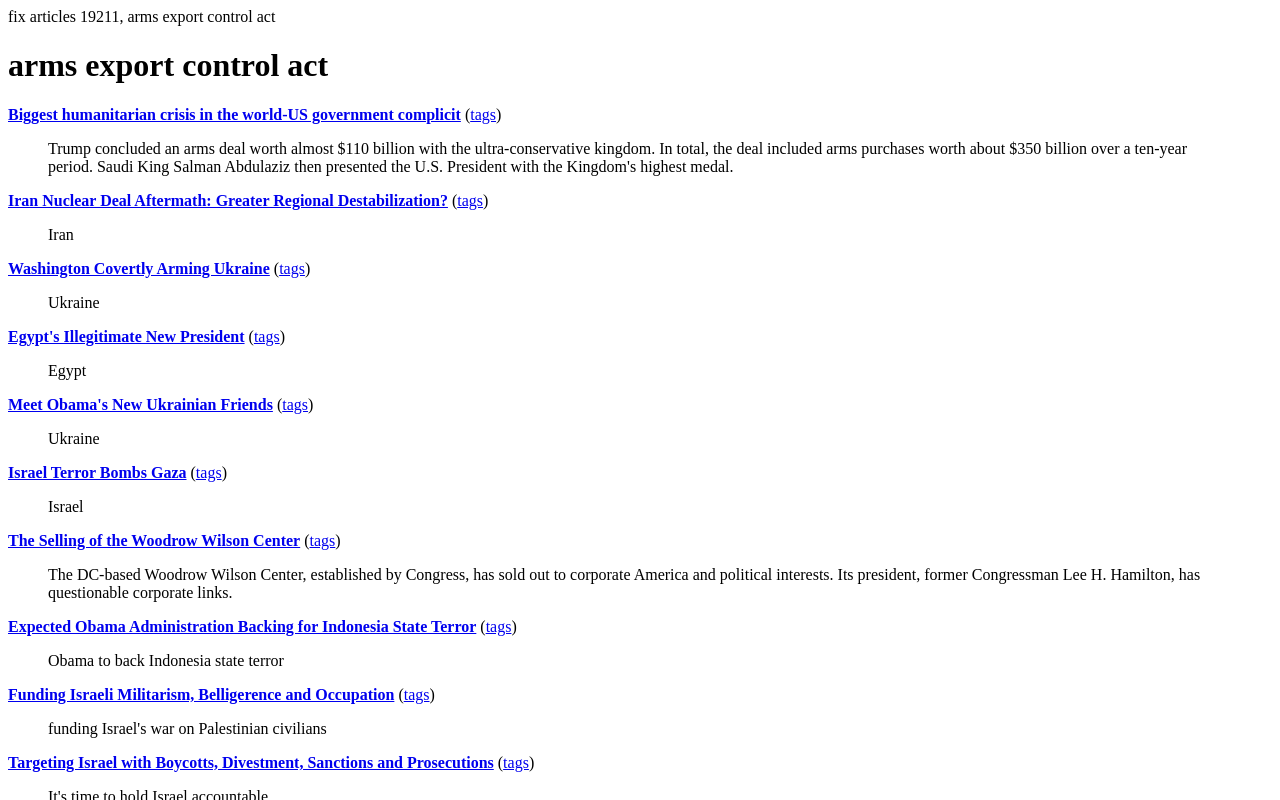Please determine the bounding box coordinates, formatted as (top-left x, top-left y, bottom-right x, bottom-right y), with all values as floating point numbers between 0 and 1. Identify the bounding box of the region described as: Egypt's Illegitimate New President

[0.006, 0.41, 0.191, 0.431]